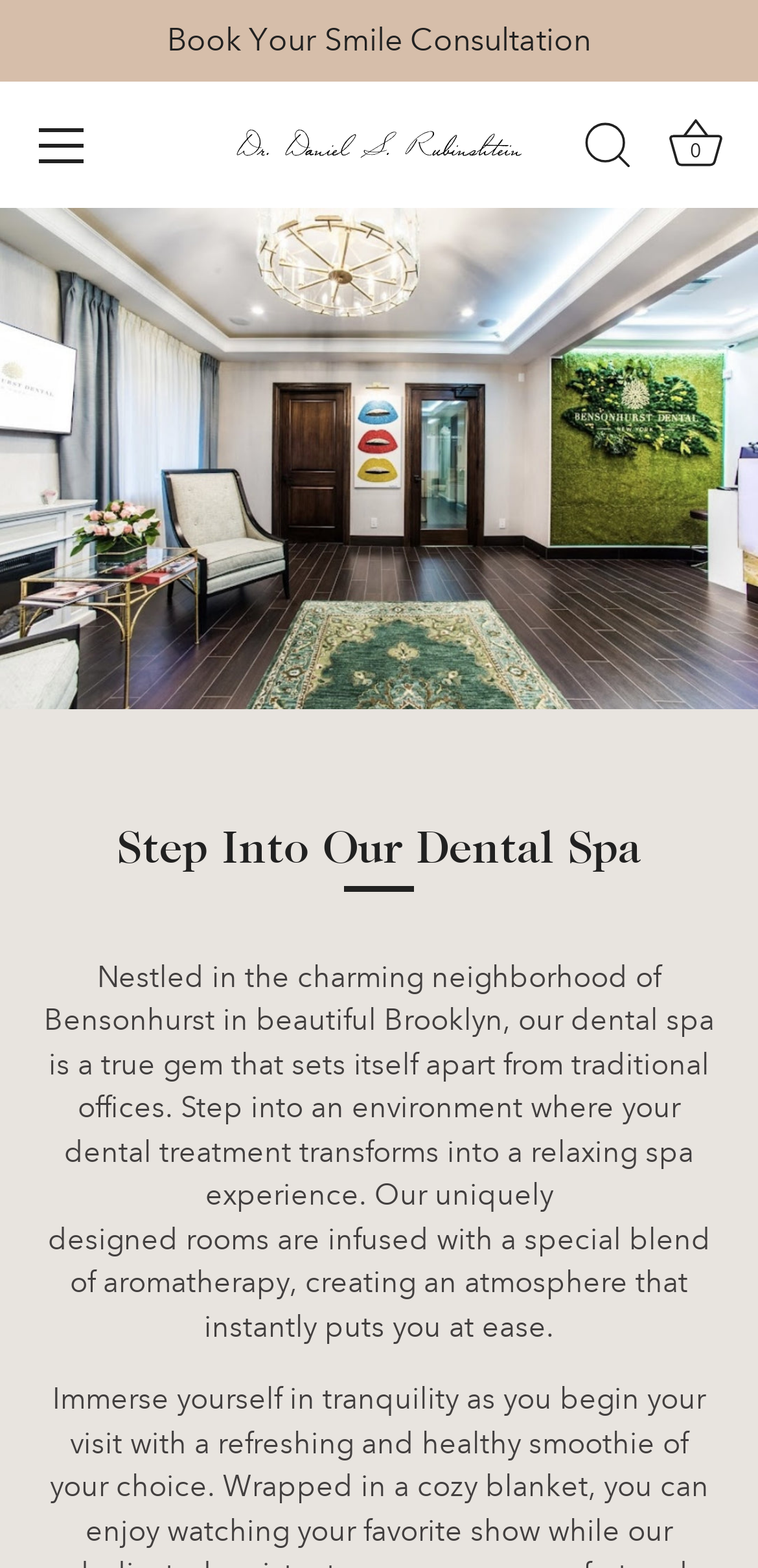Determine the bounding box coordinates of the UI element that matches the following description: "Menu". The coordinates should be four float numbers between 0 and 1 in the format [left, top, right, bottom].

[0.026, 0.066, 0.138, 0.12]